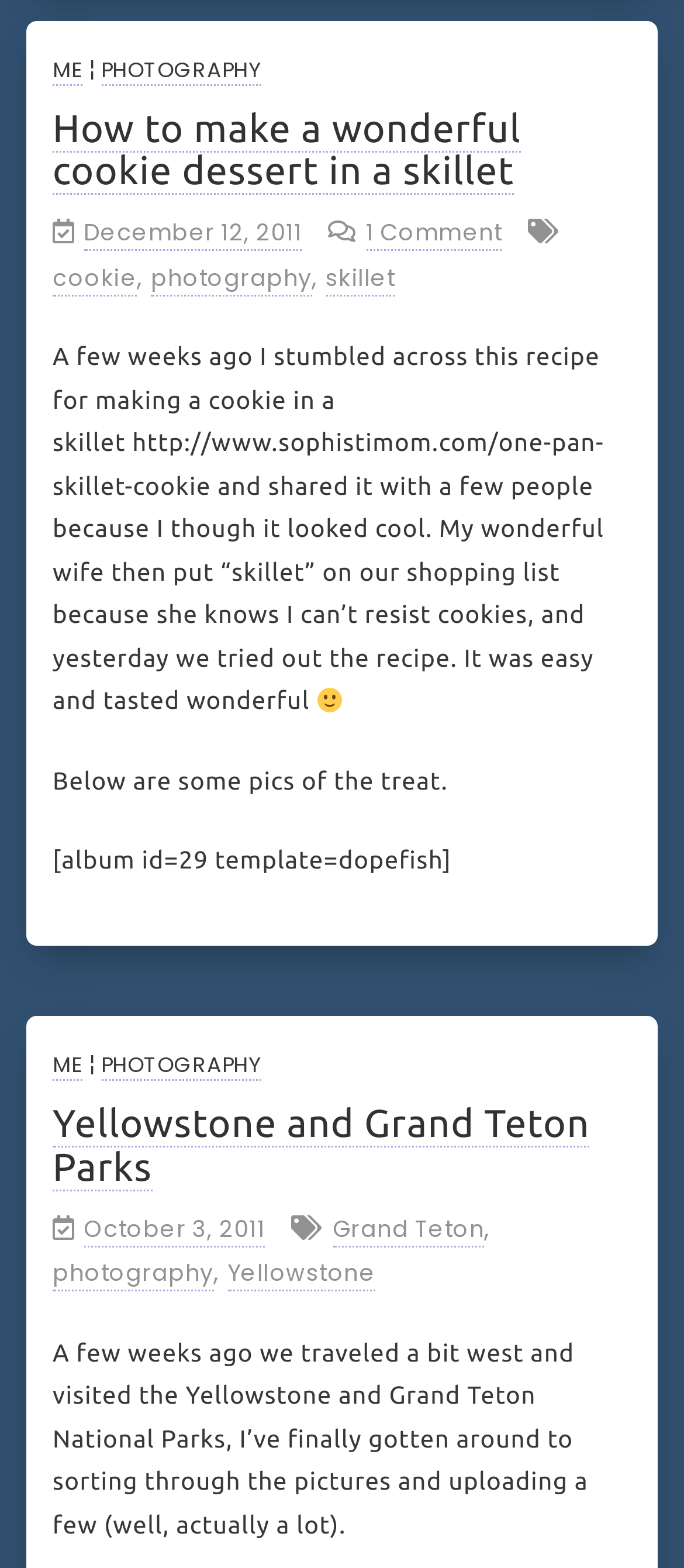Kindly respond to the following question with a single word or a brief phrase: 
What is the purpose of the link 'ME'?

To navigate to the author's profile